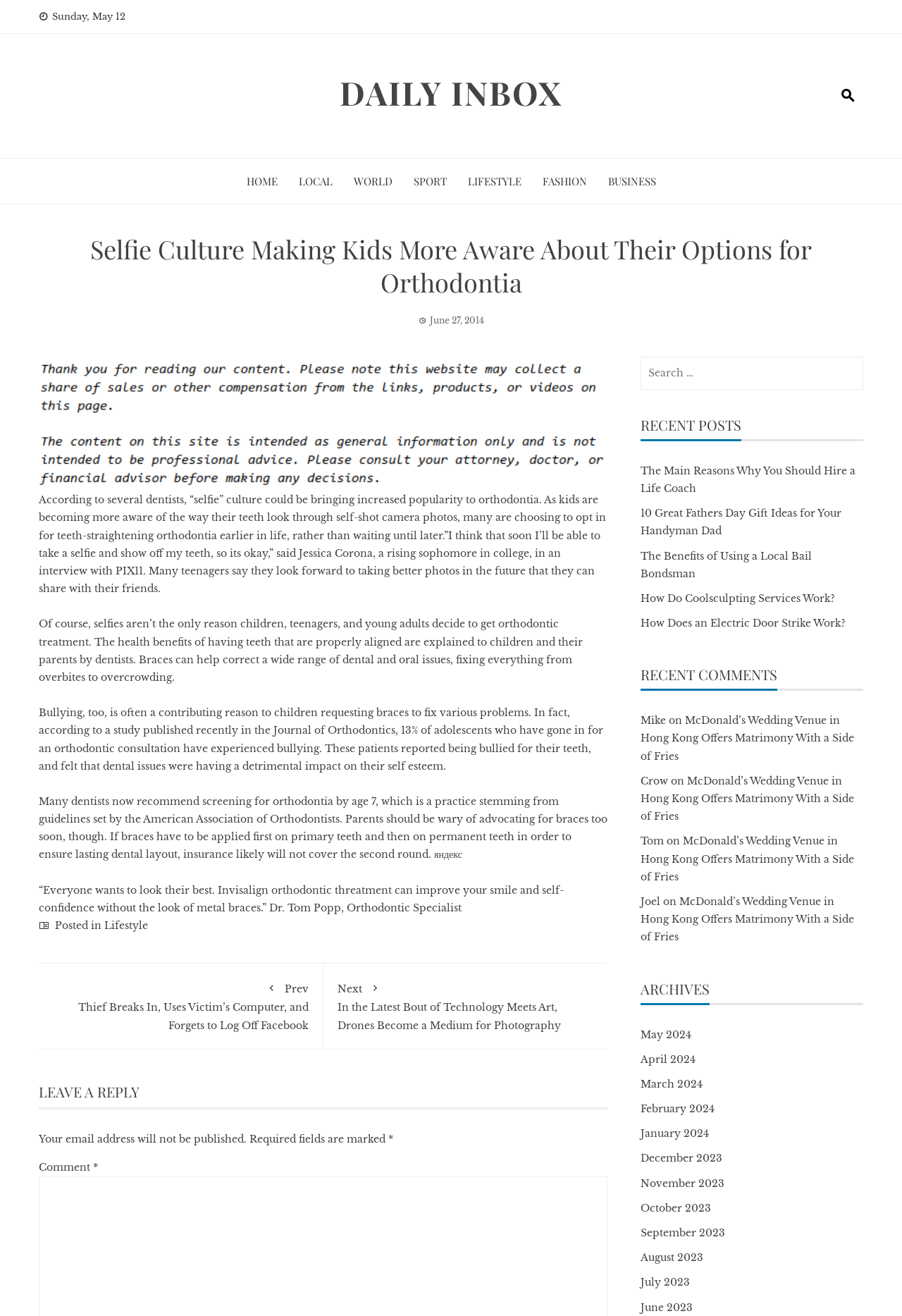Extract the heading text from the webpage.

Selfie Culture Making Kids More Aware About Their Options for Orthodontia